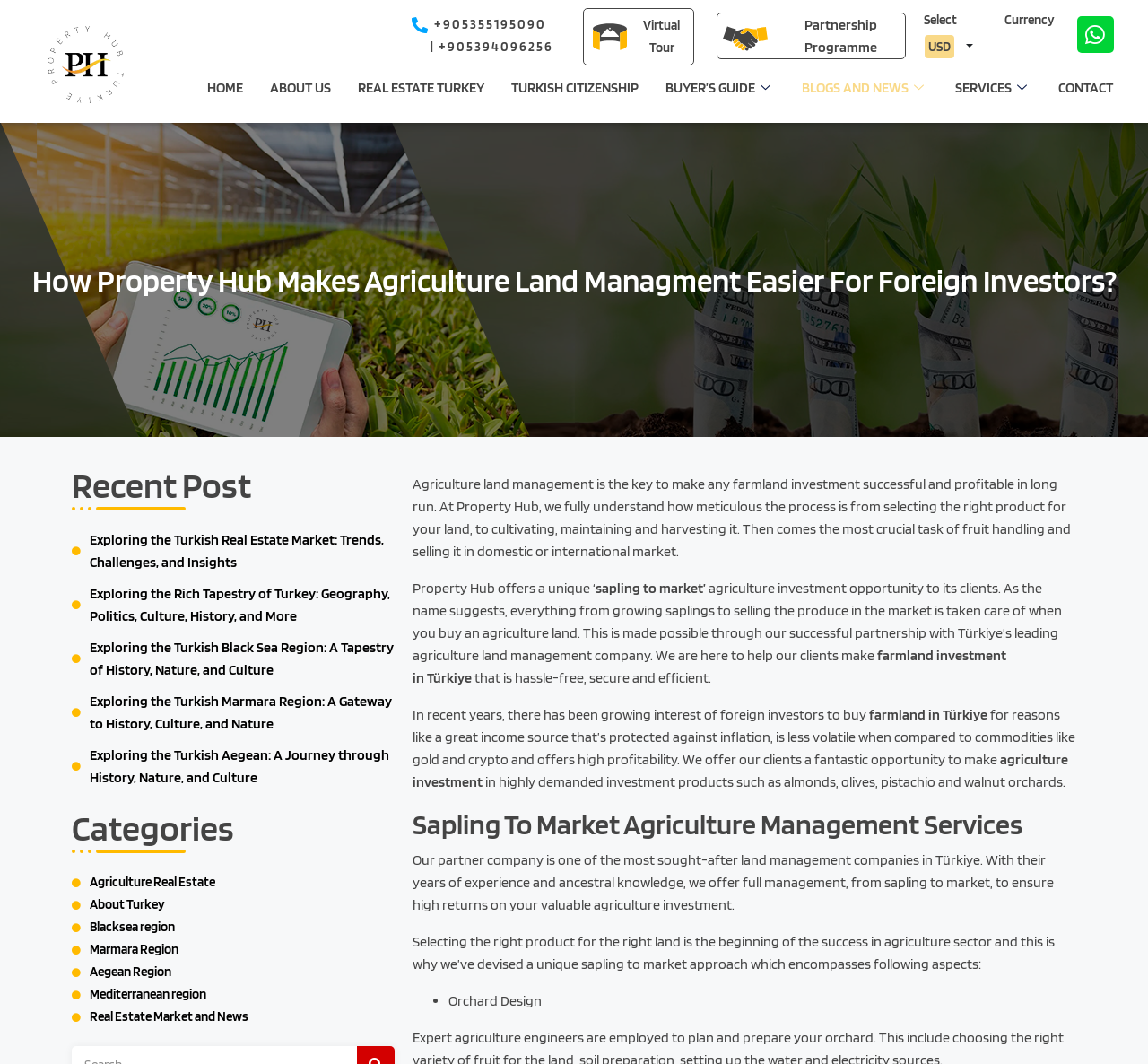Identify the bounding box coordinates of the section to be clicked to complete the task described by the following instruction: "Select 'USD' as the currency". The coordinates should be four float numbers between 0 and 1, formatted as [left, top, right, bottom].

[0.804, 0.03, 0.848, 0.059]